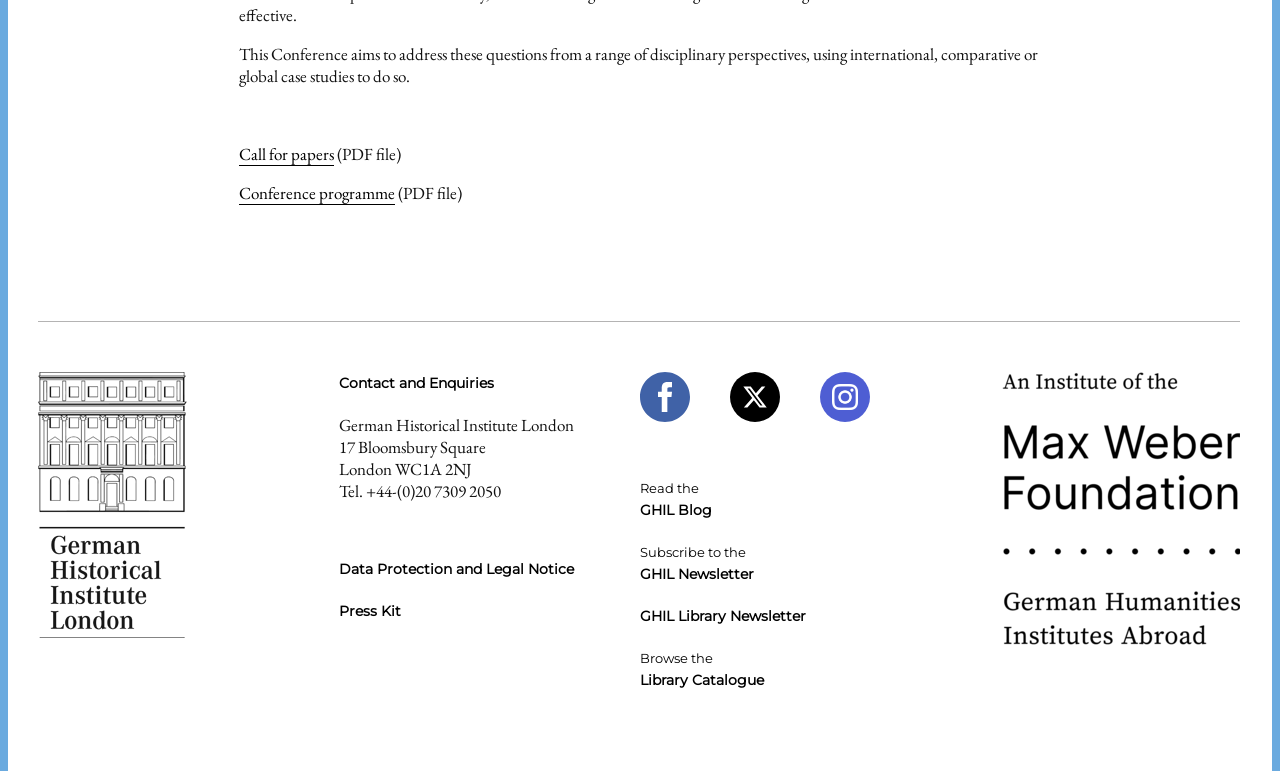Pinpoint the bounding box coordinates of the clickable element to carry out the following instruction: "Click on Call for papers."

[0.186, 0.184, 0.261, 0.213]